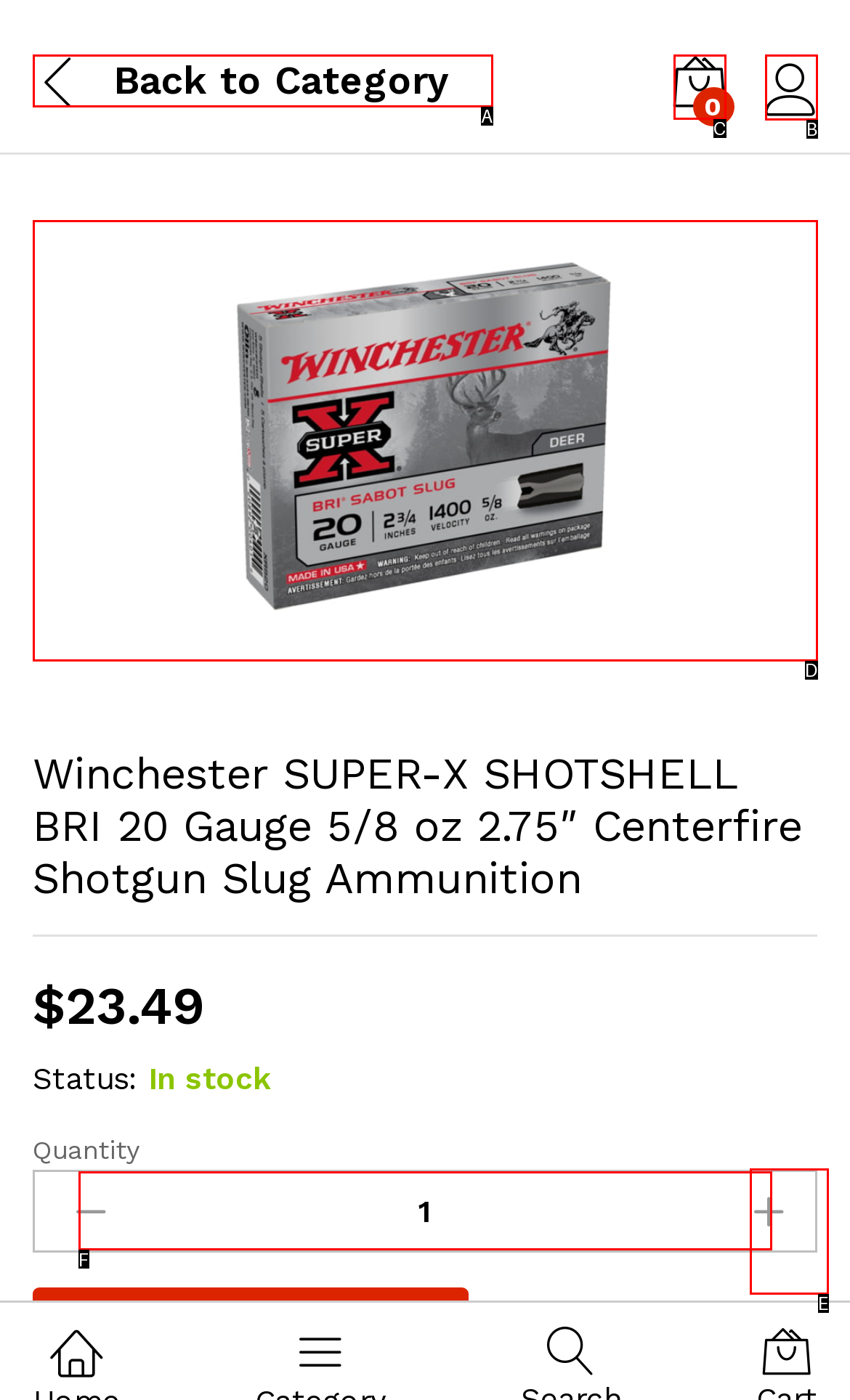From the given options, choose the HTML element that aligns with the description: Log in. Respond with the letter of the selected element.

B